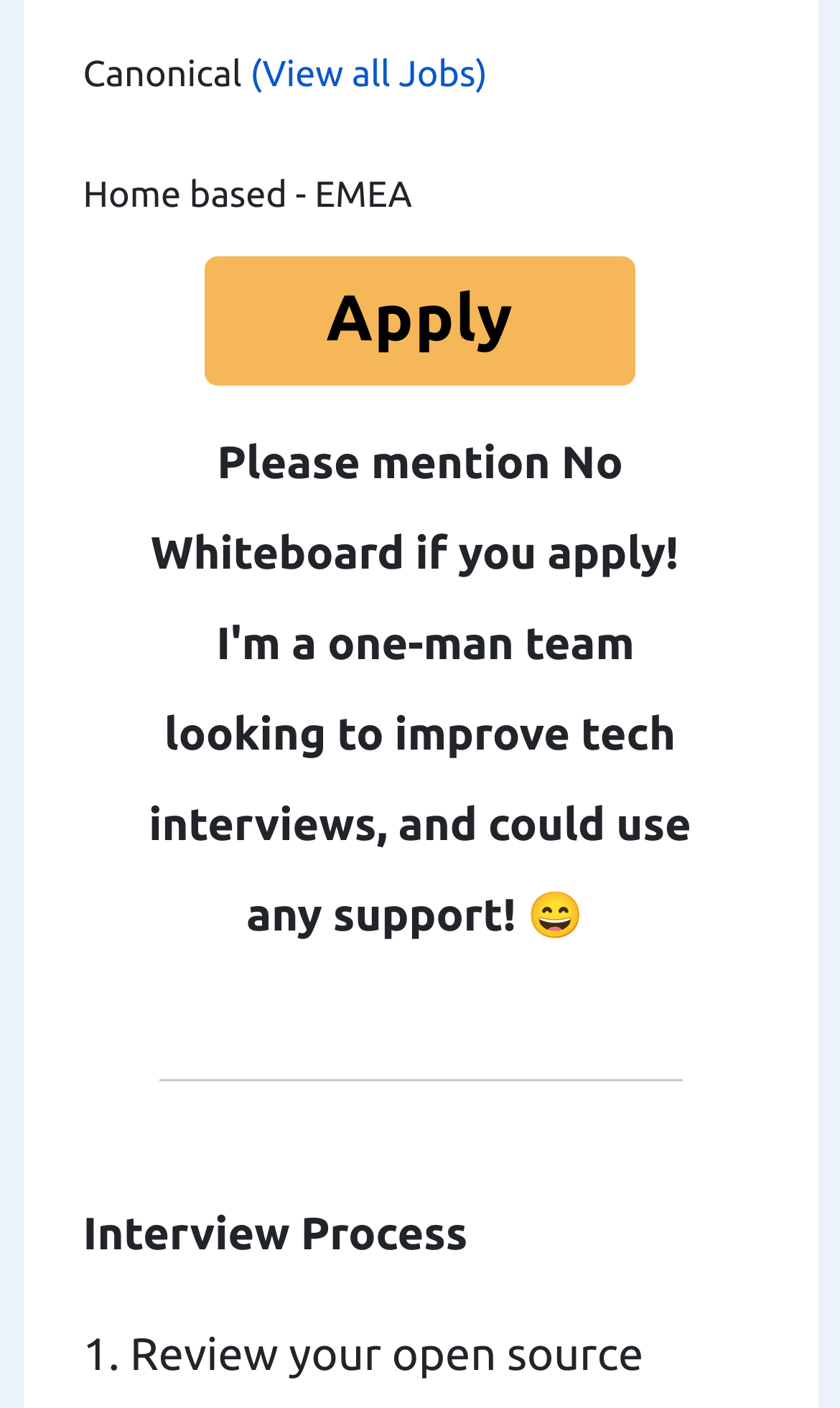Provide the bounding box coordinates of the HTML element described by the text: "Apply".

[0.244, 0.181, 0.756, 0.273]